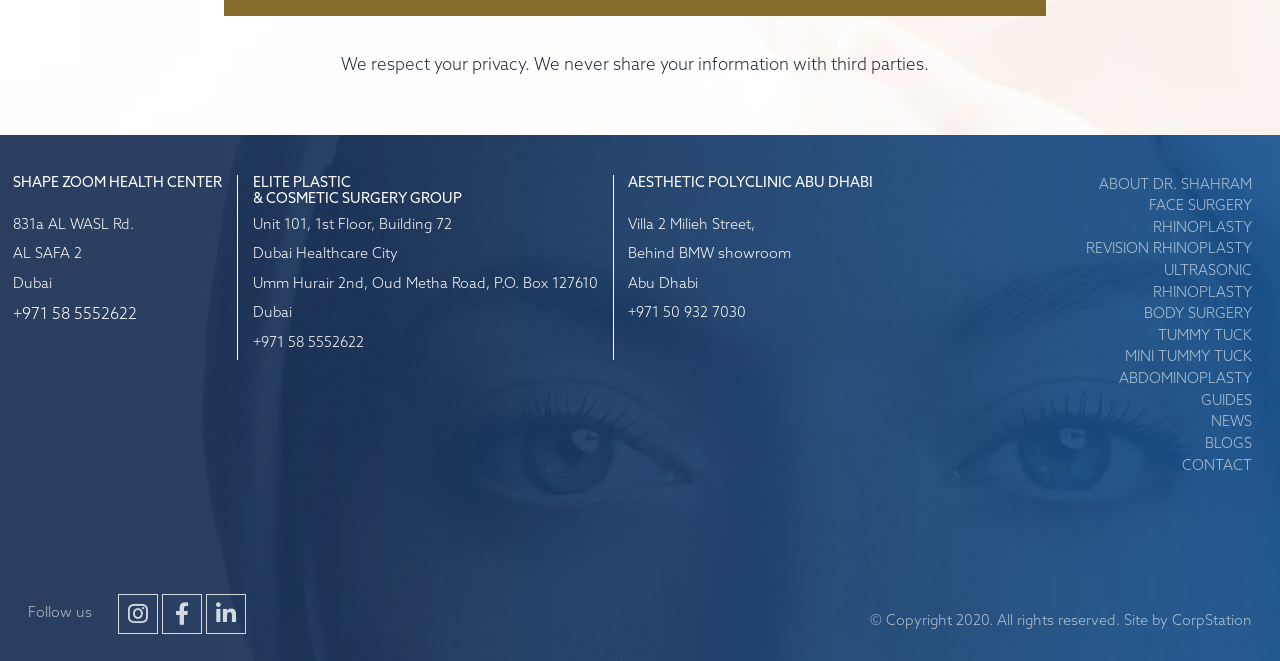Please answer the following question using a single word or phrase: 
What is the phone number of the AESTHETIC POLYCLINIC ABU DHABI?

+971 50 932 7030